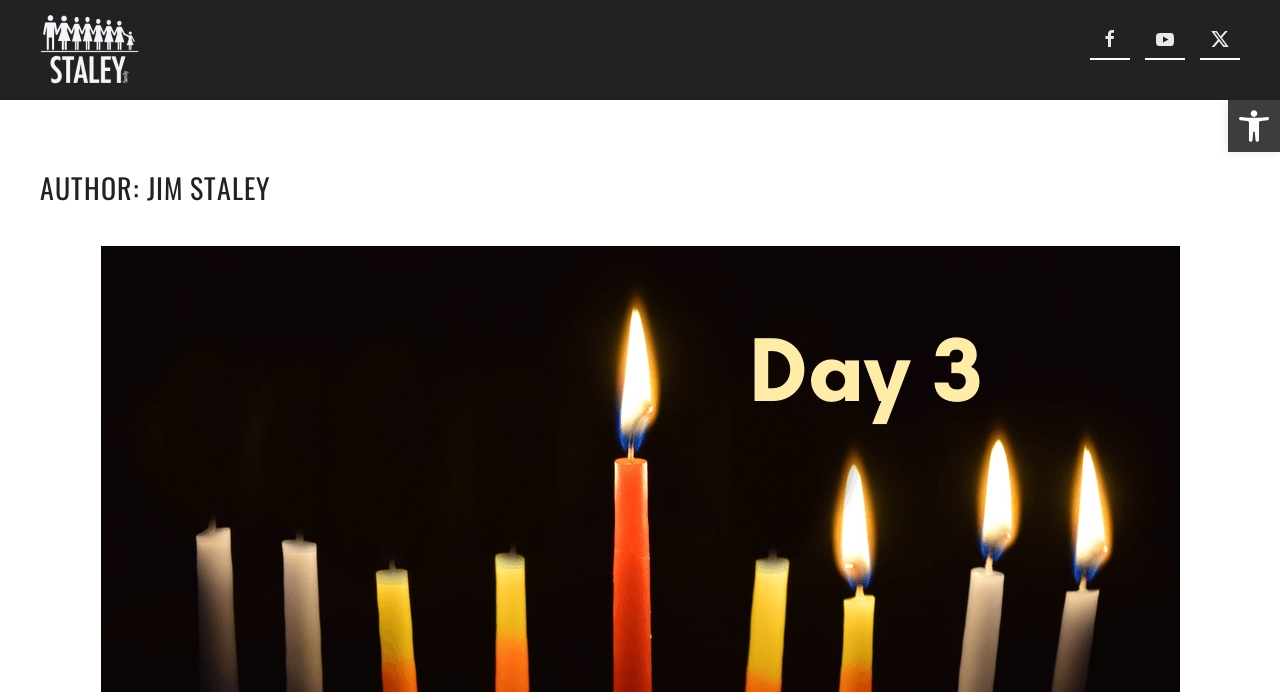Provide an in-depth caption for the contents of the webpage.

The webpage is about Jim Staley and Staley Family Ministries. At the top right corner, there is a button to open the toolbar accessibility tools, accompanied by a small image labeled "Accessibility Tools". Below this, there is a link to skip to the main content. On the top left, there is a link to go back to the home page.

On the top right, there are three links with accompanying images, arranged horizontally. These links and images are closely positioned together, with no clear labels or descriptions.

The main content of the page is headed by a large heading that reads "AUTHOR: JIM STALEY", which spans almost the entire width of the page. Below this heading, there is a link that takes up a significant portion of the page's width, but its purpose is unclear.

Overall, the webpage appears to be a personal or ministry-related page for Jim Staley, with a focus on accessibility features.